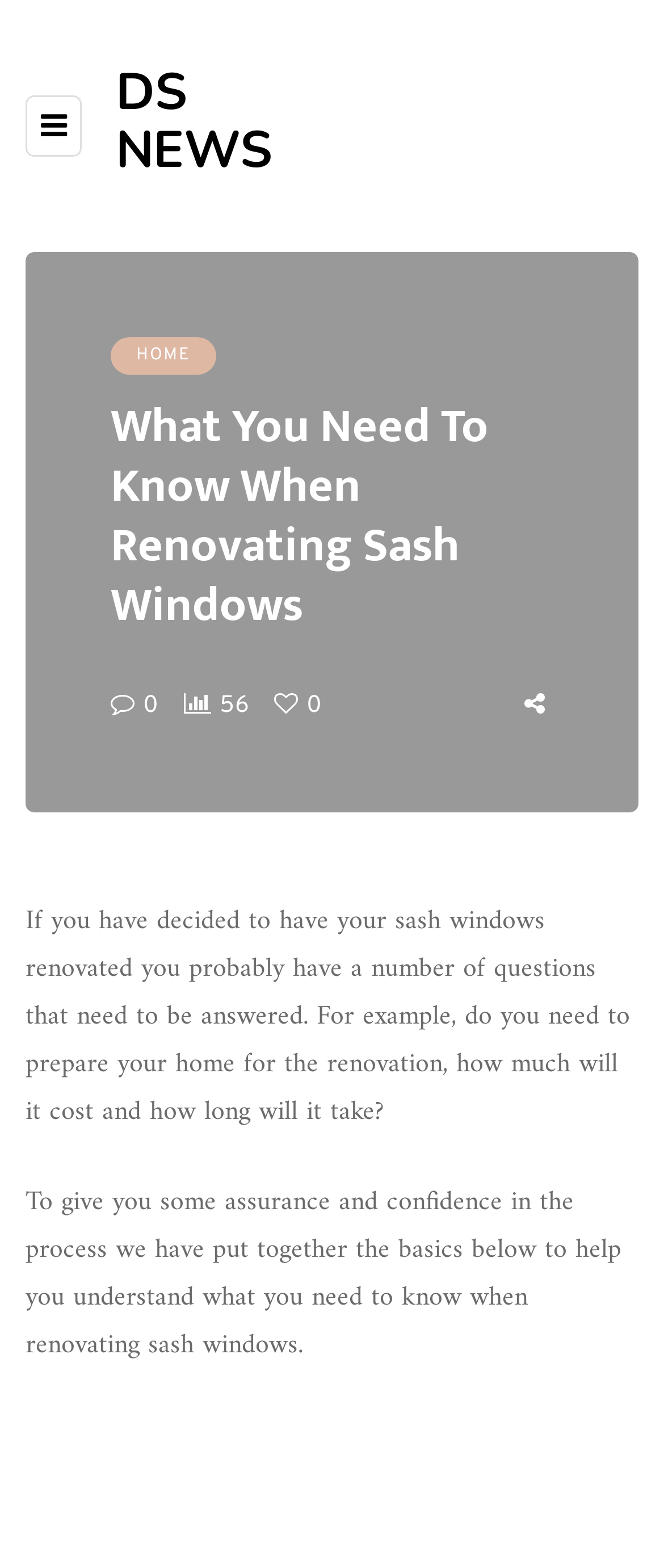Using the information in the image, give a comprehensive answer to the question: 
What is the scope of the information provided on the webpage?

The webpage provides the basics of what one needs to know when renovating sash windows, indicating that the scope of the information is introductory and foundational.